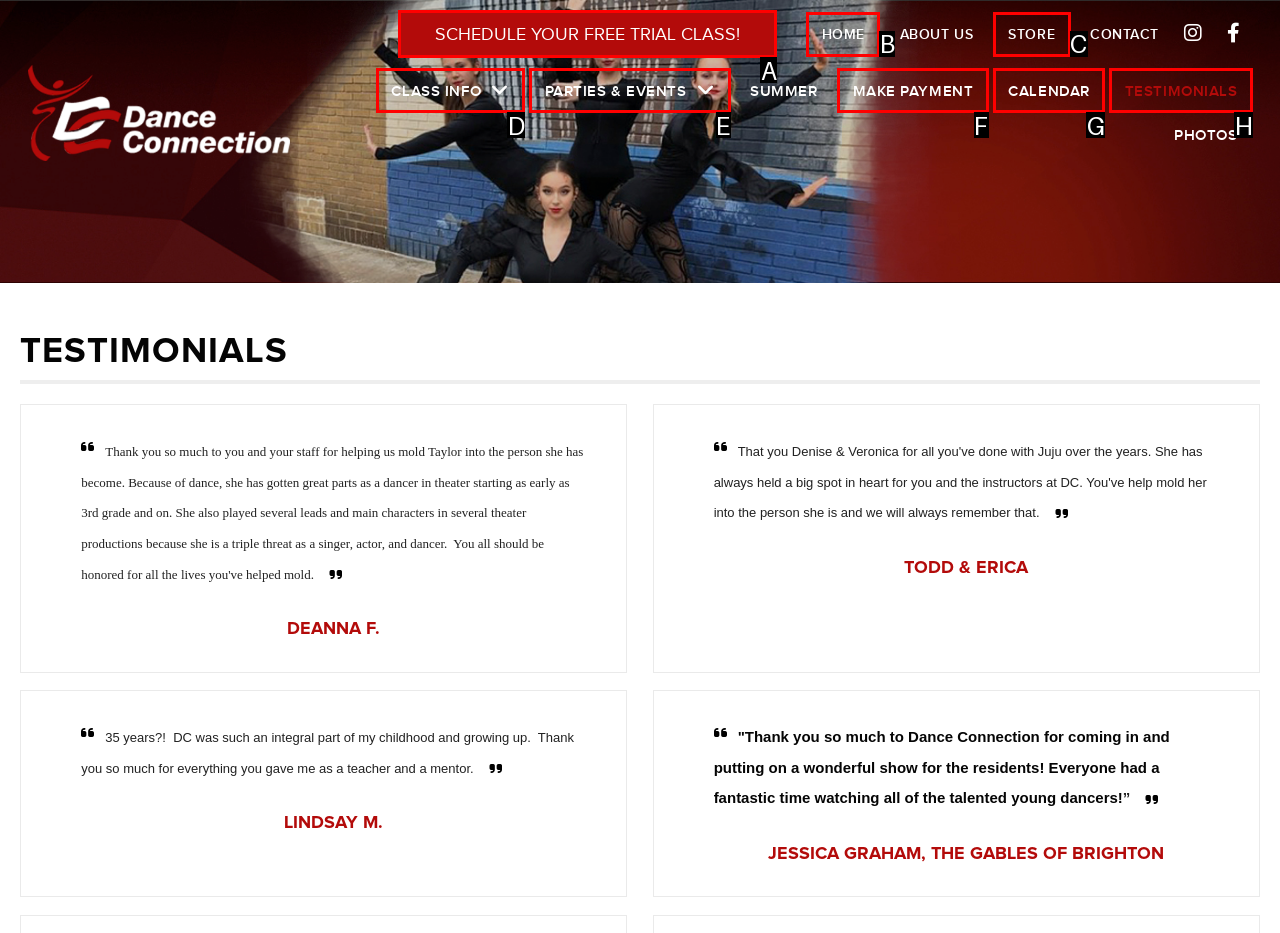Determine the appropriate lettered choice for the task: Click on SCHEDULE YOUR FREE TRIAL CLASS!. Reply with the correct letter.

A